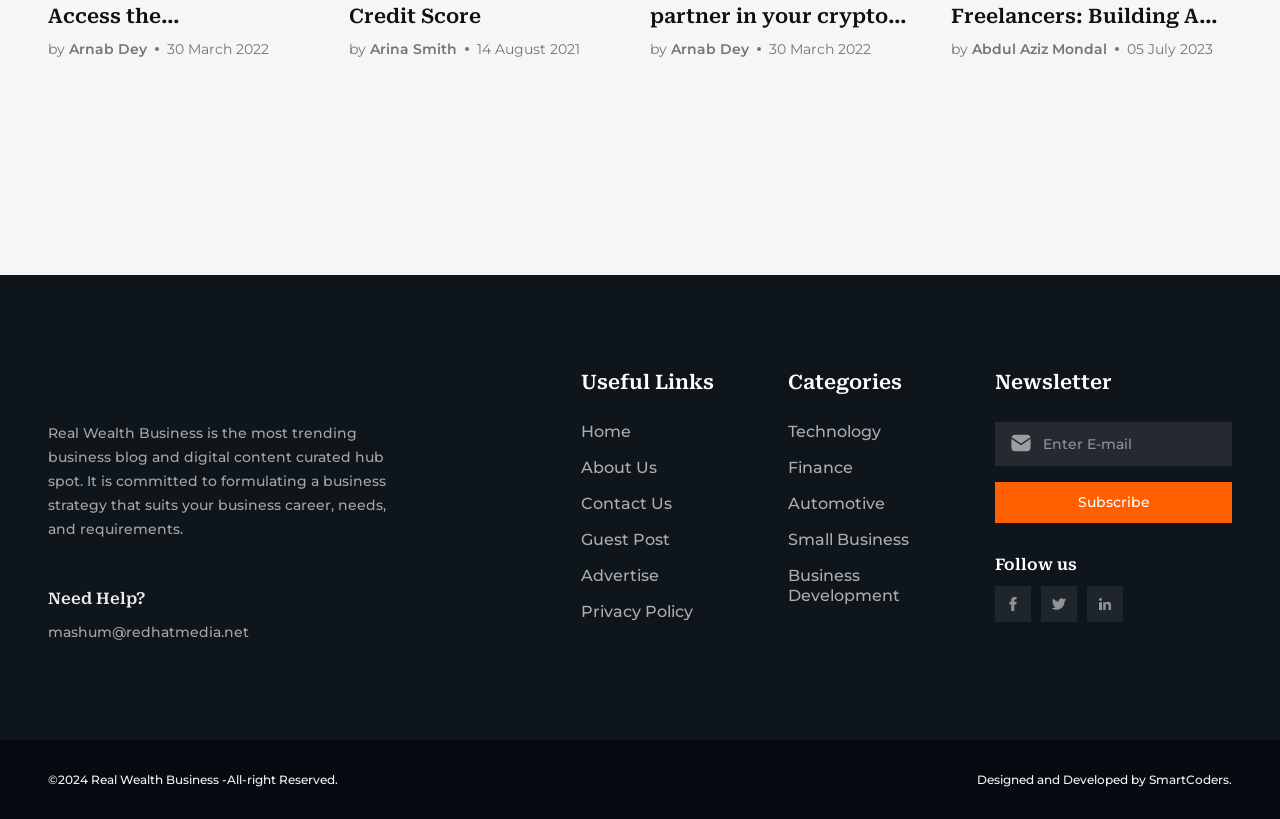Please reply to the following question with a single word or a short phrase:
What is the purpose of the textbox in the Newsletter section?

To enter email address